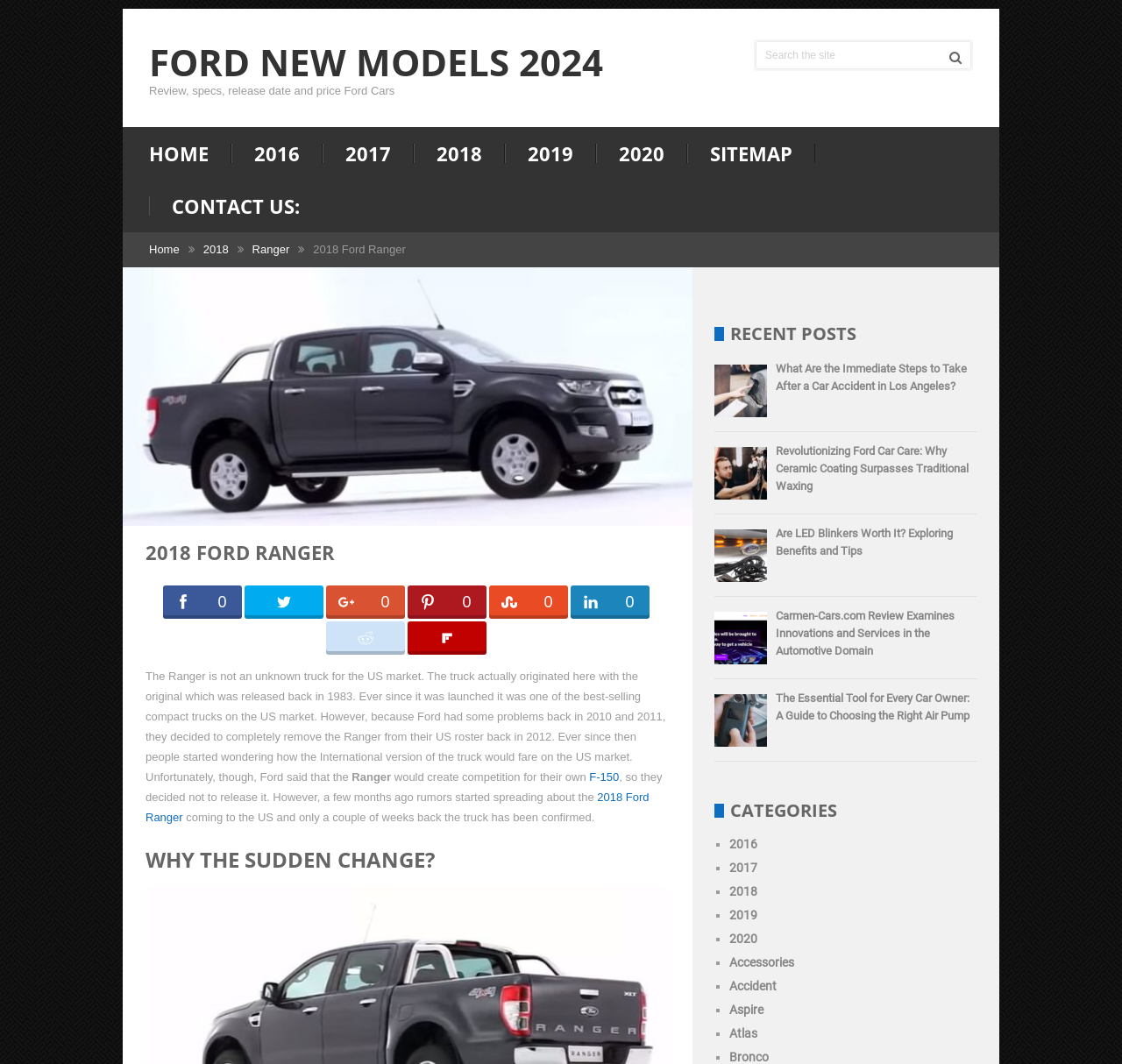Based on the element description, predict the bounding box coordinates (top-left x, top-left y, bottom-right x, bottom-right y) for the UI element in the screenshot: Ford New Models 2024

[0.133, 0.041, 0.538, 0.076]